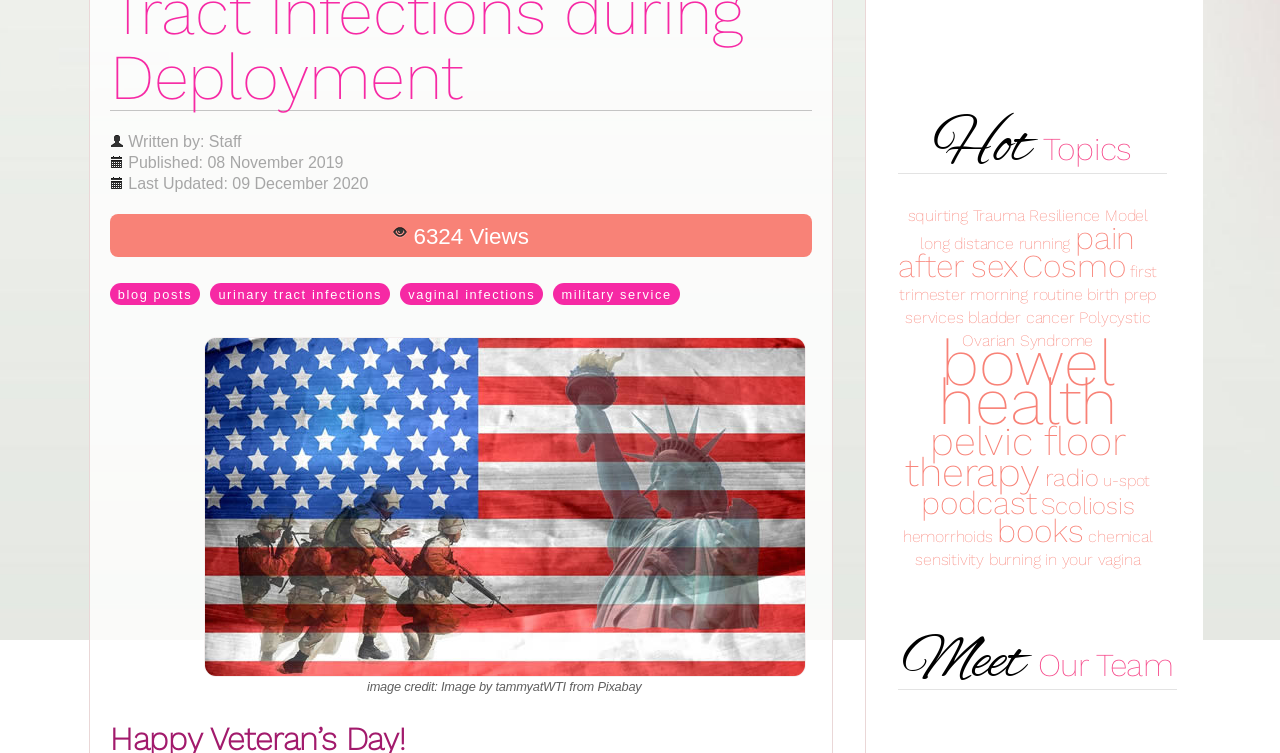Using the format (top-left x, top-left y, bottom-right x, bottom-right y), provide the bounding box coordinates for the described UI element. All values should be floating point numbers between 0 and 1: Scoliosis

[0.814, 0.654, 0.886, 0.691]